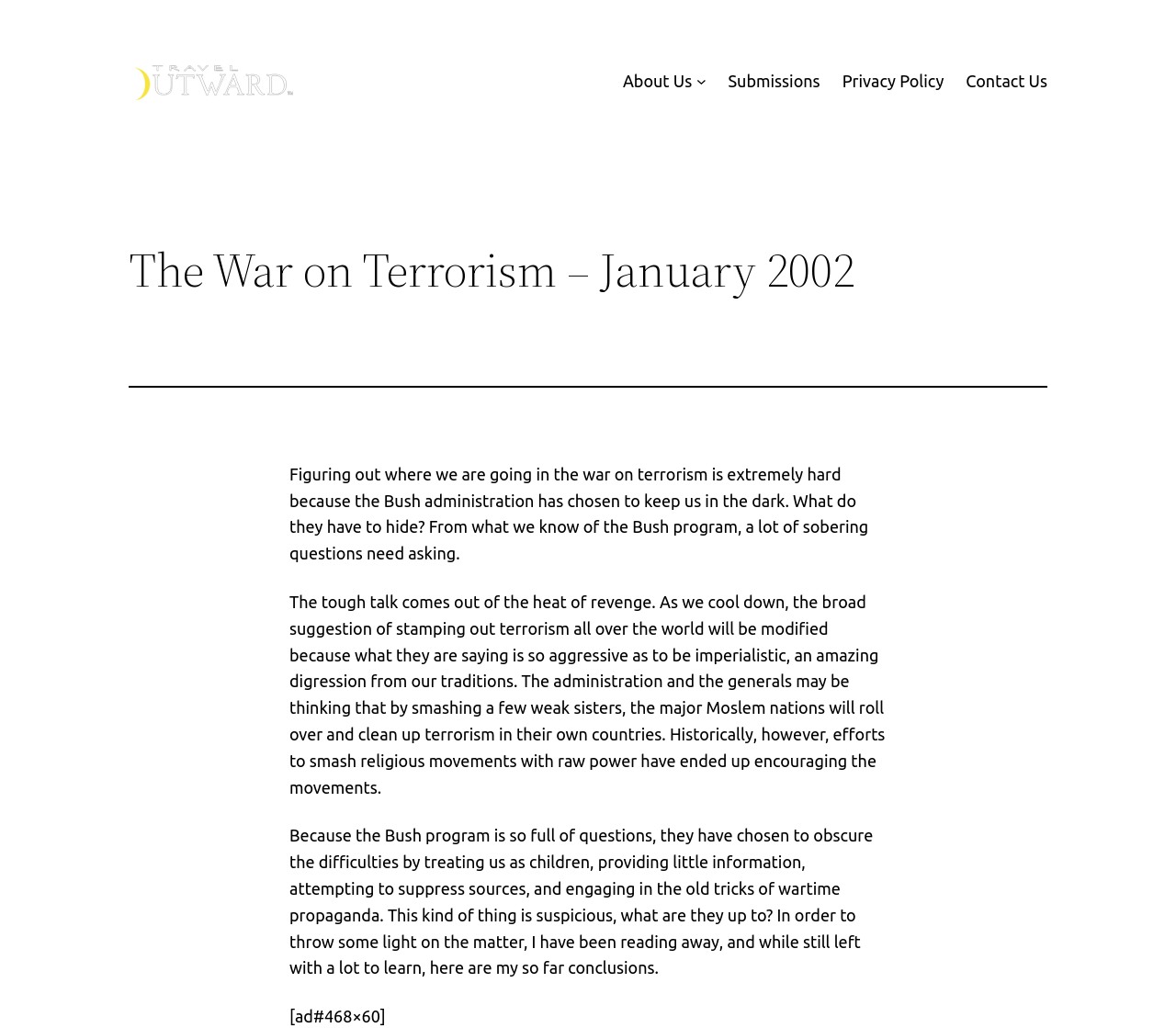Identify the bounding box of the HTML element described here: "low back pain". Provide the coordinates as four float numbers between 0 and 1: [left, top, right, bottom].

None